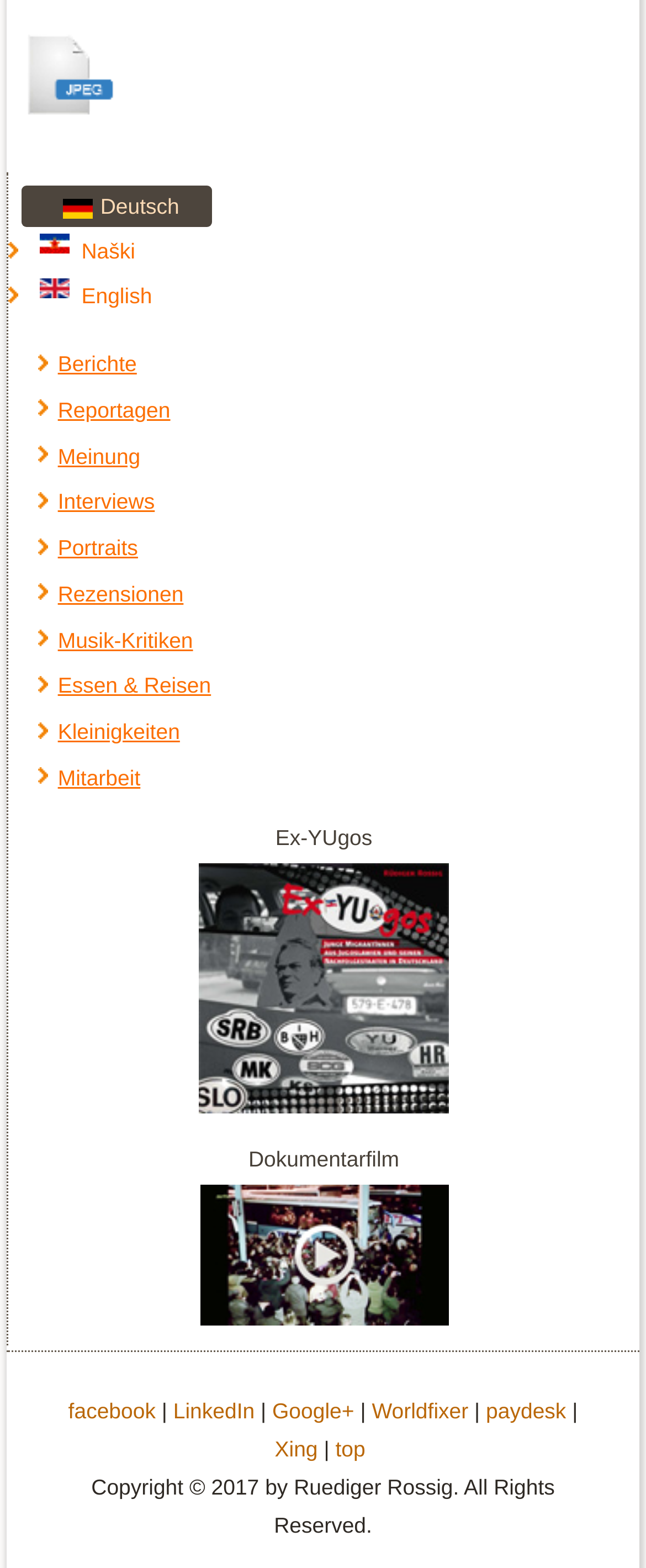How many main categories are available on the webpage?
Using the image, provide a concise answer in one word or a short phrase.

9